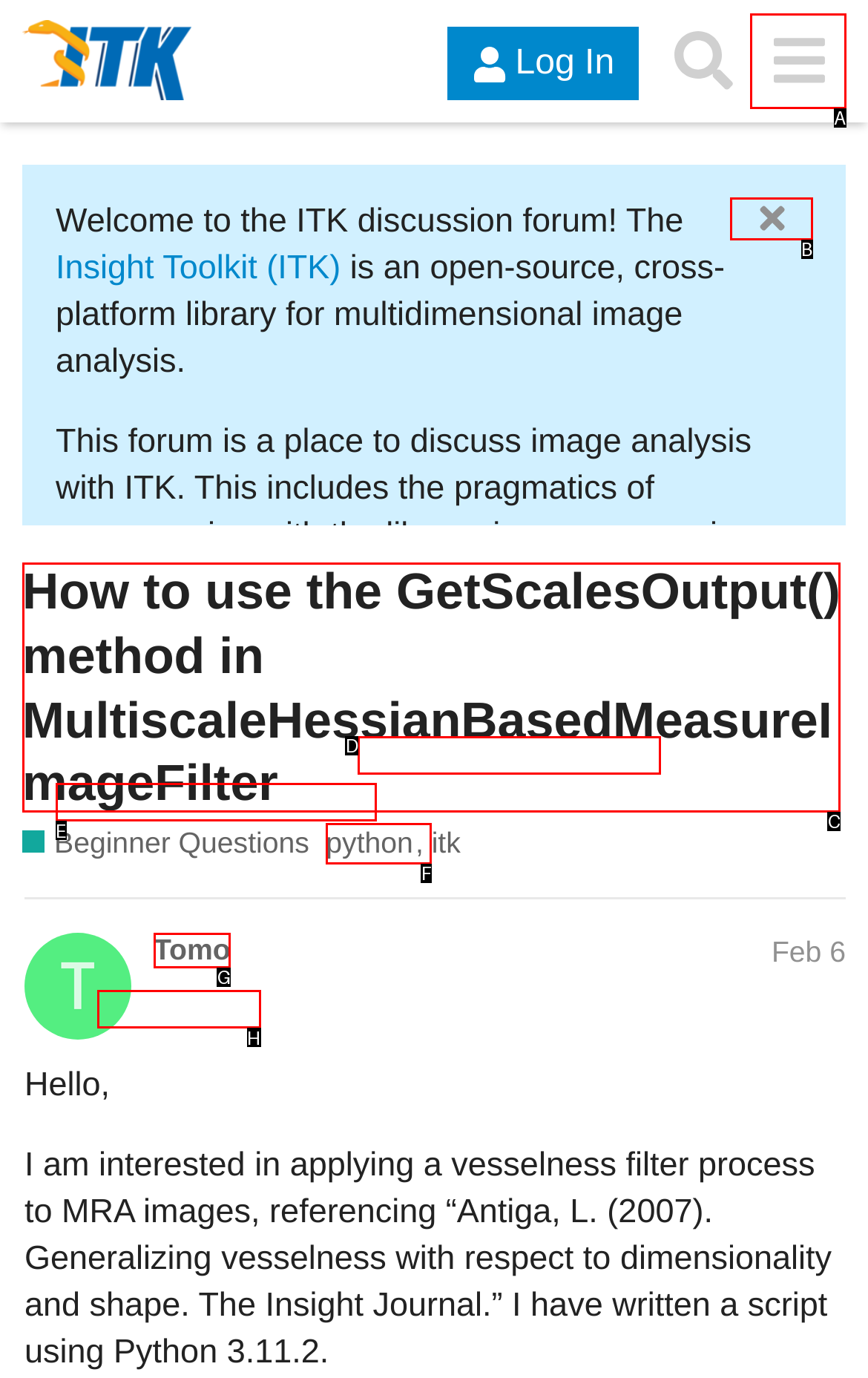Given the description: Tomo, identify the matching HTML element. Provide the letter of the correct option.

G